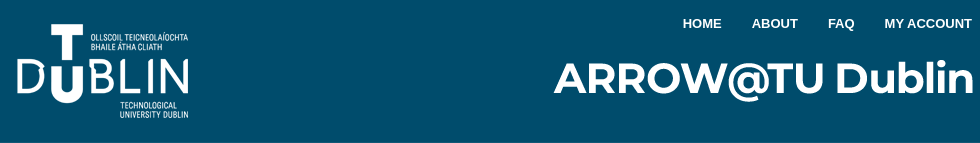Can you give a comprehensive explanation to the question given the content of the image?
What options are available in the navigation links?

The navigation links on the right side of the webpage include options such as 'HOME', 'ABOUT', 'FAQ', and 'MY ACCOUNT', allowing users to easily access different sections of the website and providing a clear and accessible user experience.